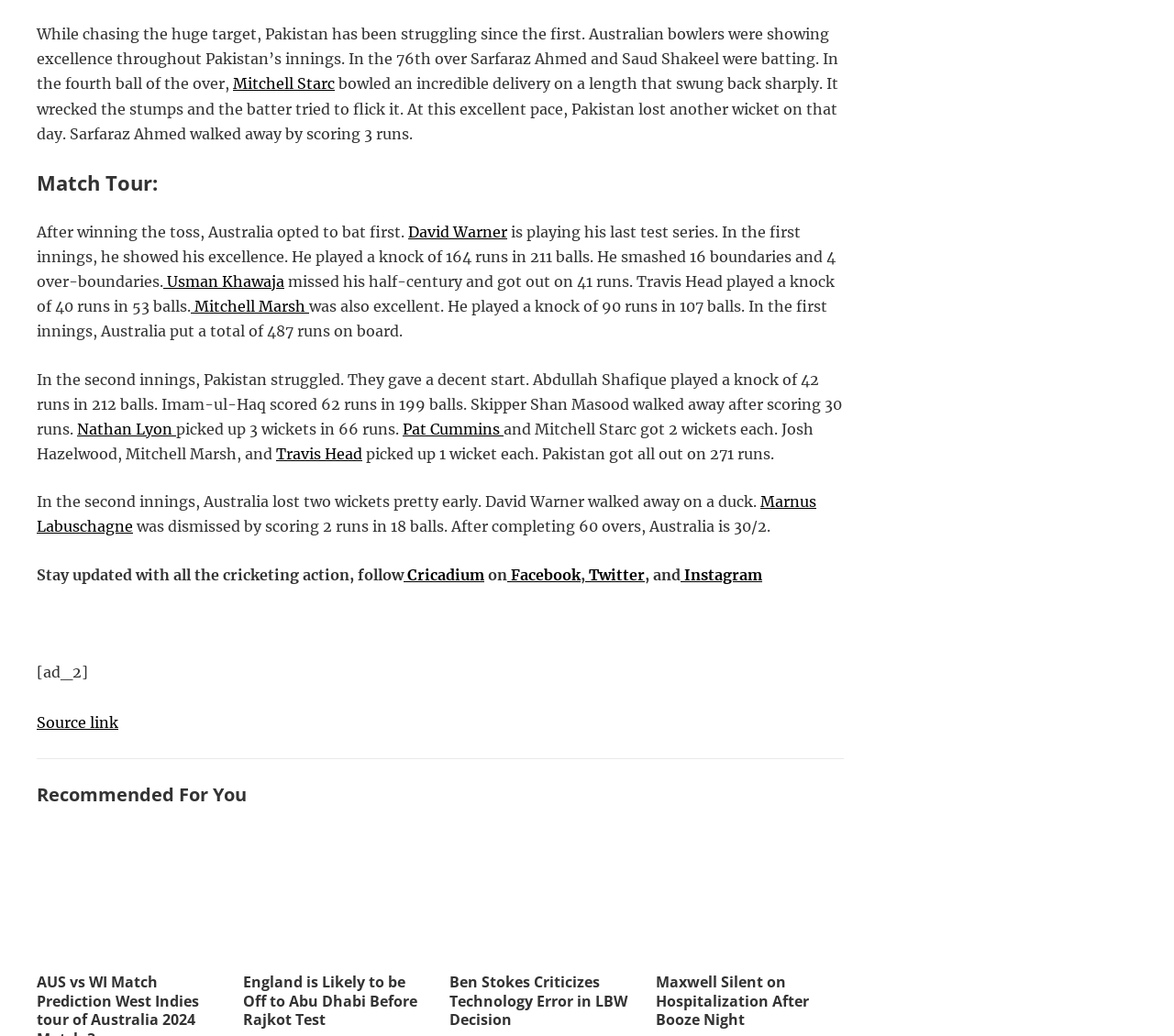Please find and report the bounding box coordinates of the element to click in order to perform the following action: "Read more about England is Likely to be Off to Abu Dhabi Before Rajkot Test". The coordinates should be expressed as four float numbers between 0 and 1, in the format [left, top, right, bottom].

[0.207, 0.938, 0.355, 0.994]